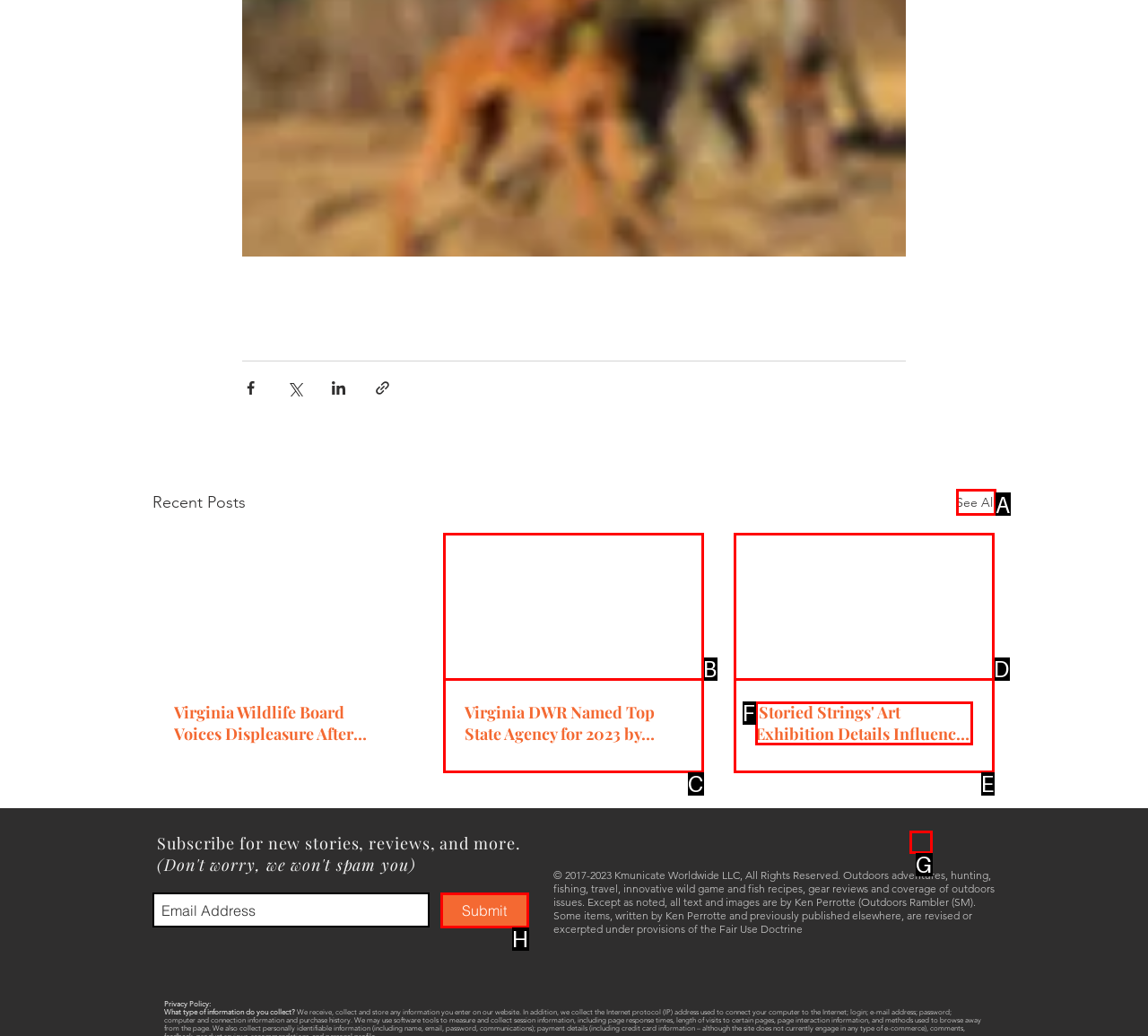Given the description: aria-label="White Facebook Icon", identify the HTML element that corresponds to it. Respond with the letter of the correct option.

G